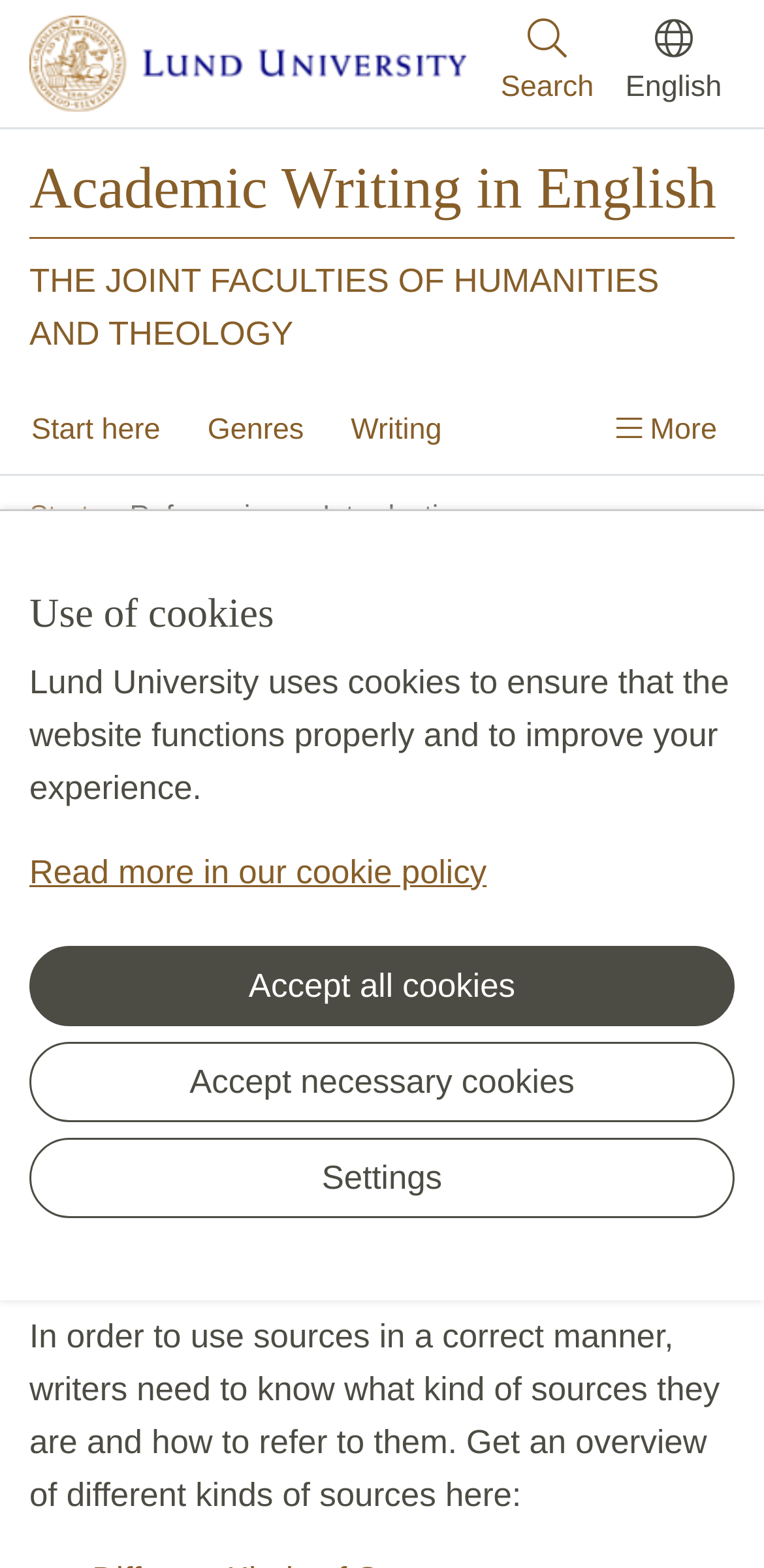Please determine the bounding box coordinates of the area that needs to be clicked to complete this task: 'Read more about the use of cookies'. The coordinates must be four float numbers between 0 and 1, formatted as [left, top, right, bottom].

[0.038, 0.544, 0.637, 0.568]